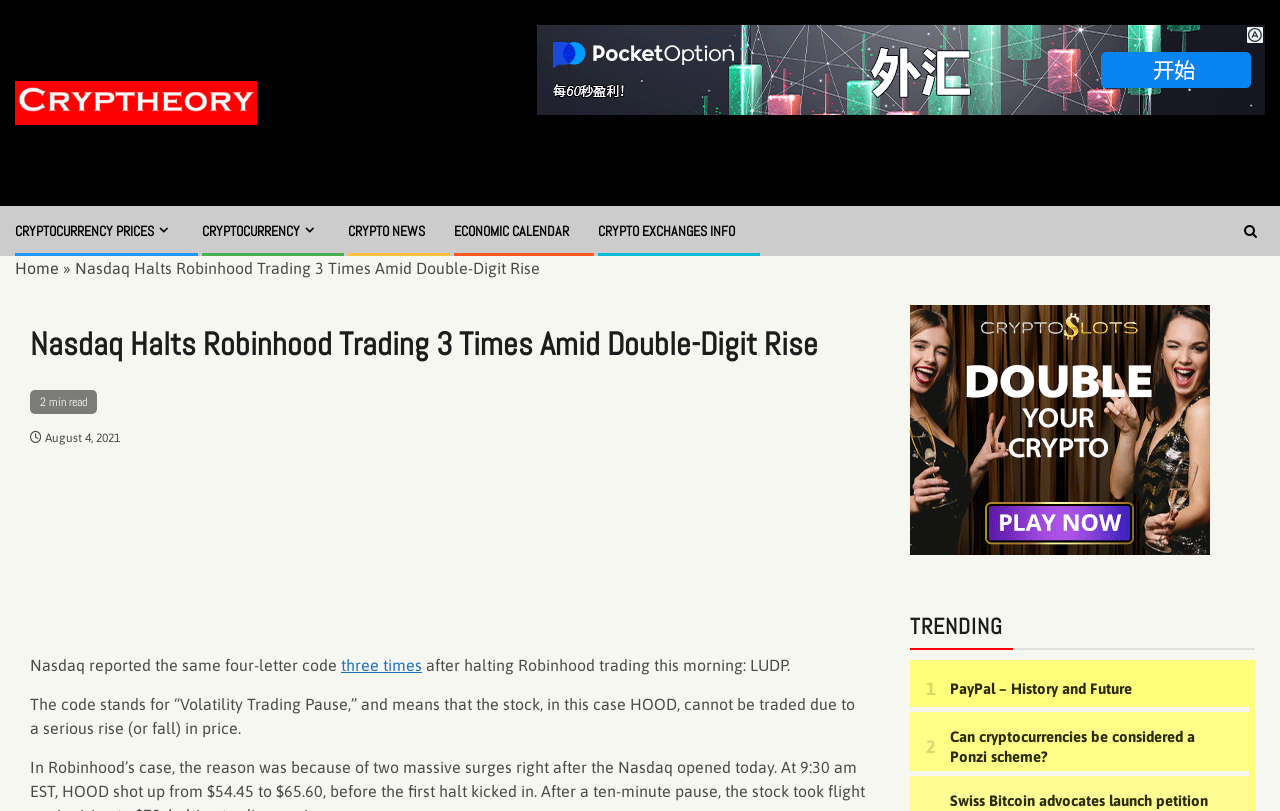What is the name of the stock that cannot be traded?
Please respond to the question with a detailed and thorough explanation.

According to the article, the code LUDP stands for 'Volatility Trading Pause', which means that the stock, in this case HOOD, cannot be traded due to a serious rise (or fall) in price.